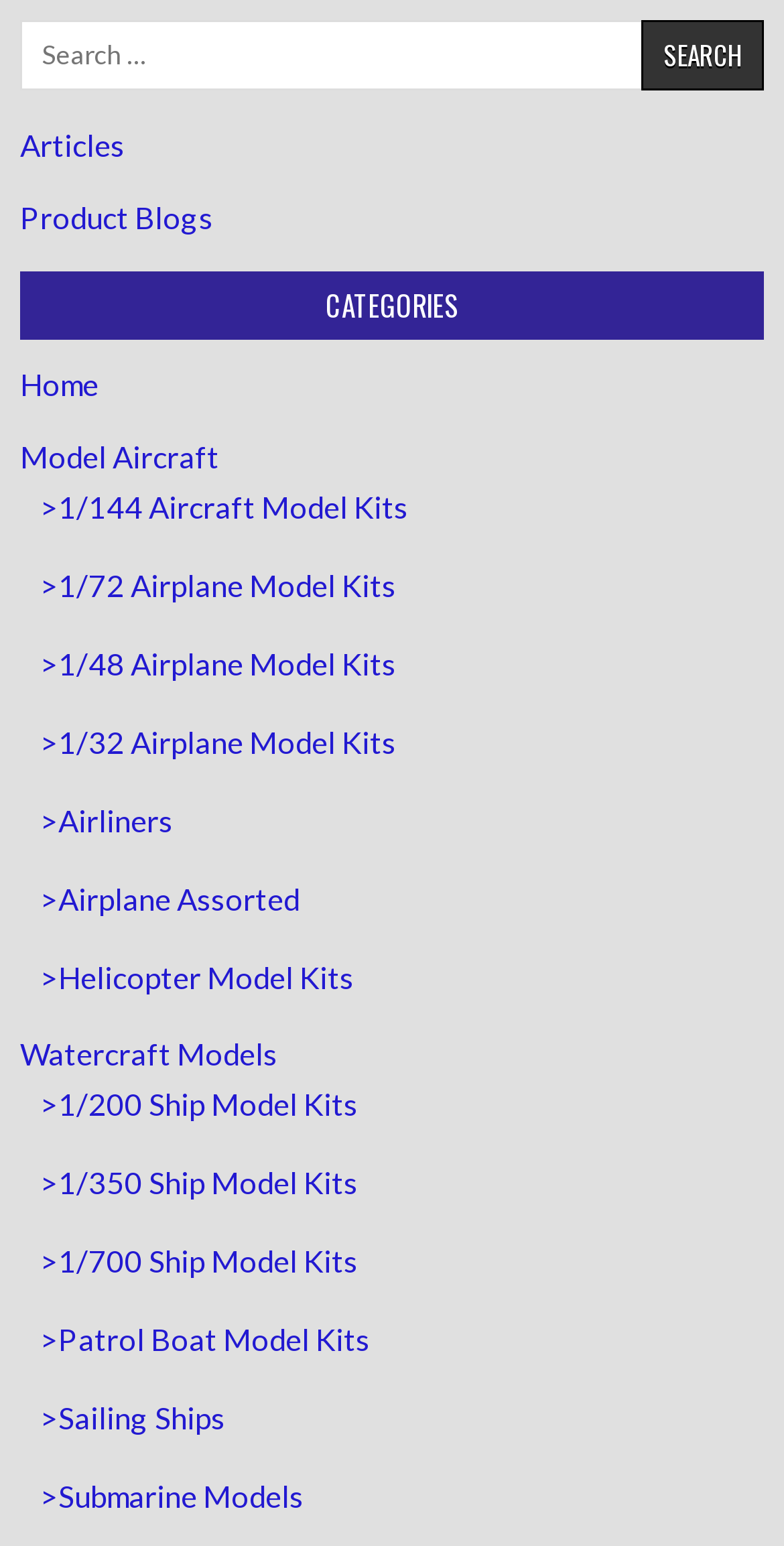Please specify the bounding box coordinates of the clickable section necessary to execute the following command: "View Model Aircraft".

[0.026, 0.283, 0.279, 0.306]